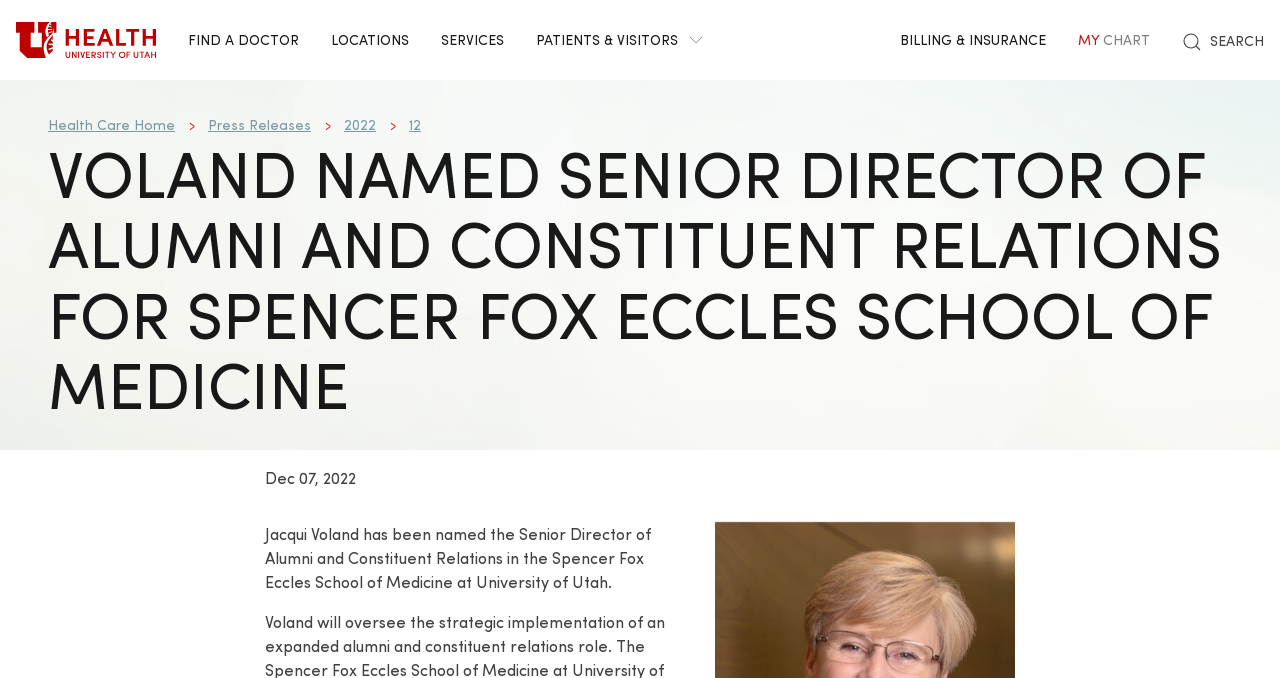What is the name of the school of medicine?
Provide a detailed and well-explained answer to the question.

The answer can be found in the main content of the webpage, where it is stated that 'Jacqui Voland has been named the Senior Director of Alumni and Constituent Relations in the Spencer Fox Eccles School of Medicine at University of Utah.'